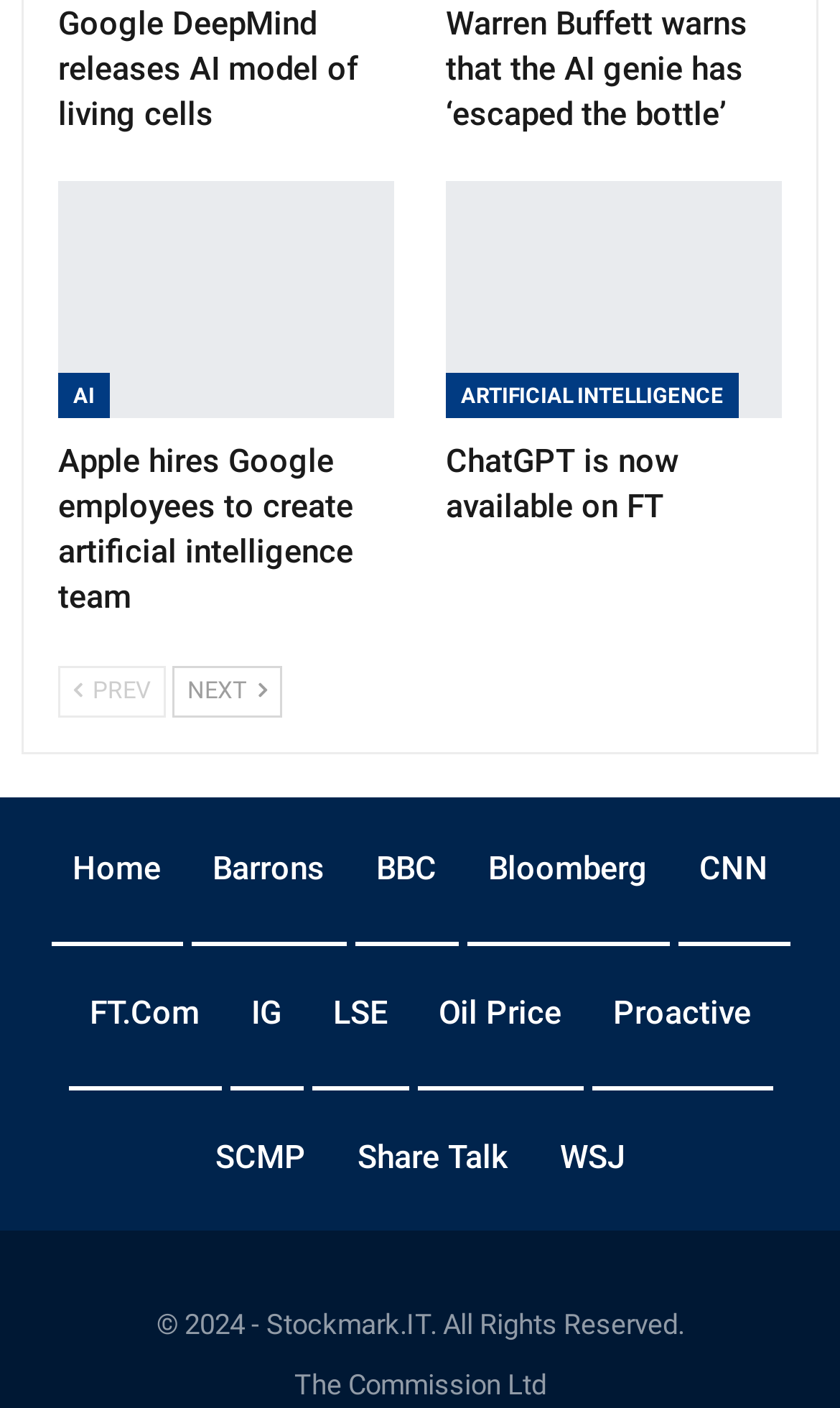Could you determine the bounding box coordinates of the clickable element to complete the instruction: "Click on 'ARTIFICIAL INTELLIGENCE'"? Provide the coordinates as four float numbers between 0 and 1, i.e., [left, top, right, bottom].

[0.531, 0.264, 0.879, 0.296]